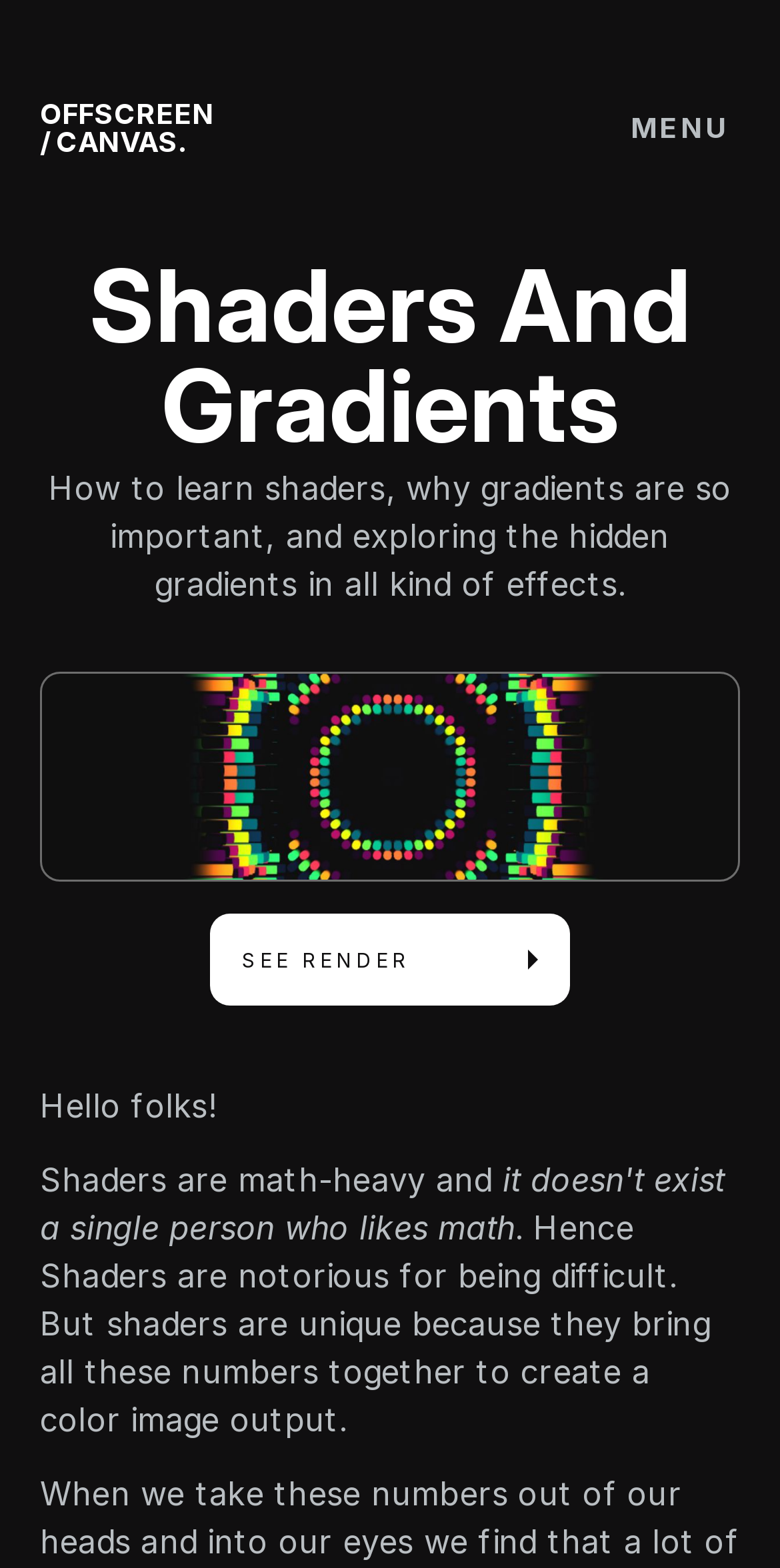Locate the bounding box of the UI element defined by this description: "Menu". The coordinates should be given as four float numbers between 0 and 1, formatted as [left, top, right, bottom].

[0.793, 0.073, 0.949, 0.09]